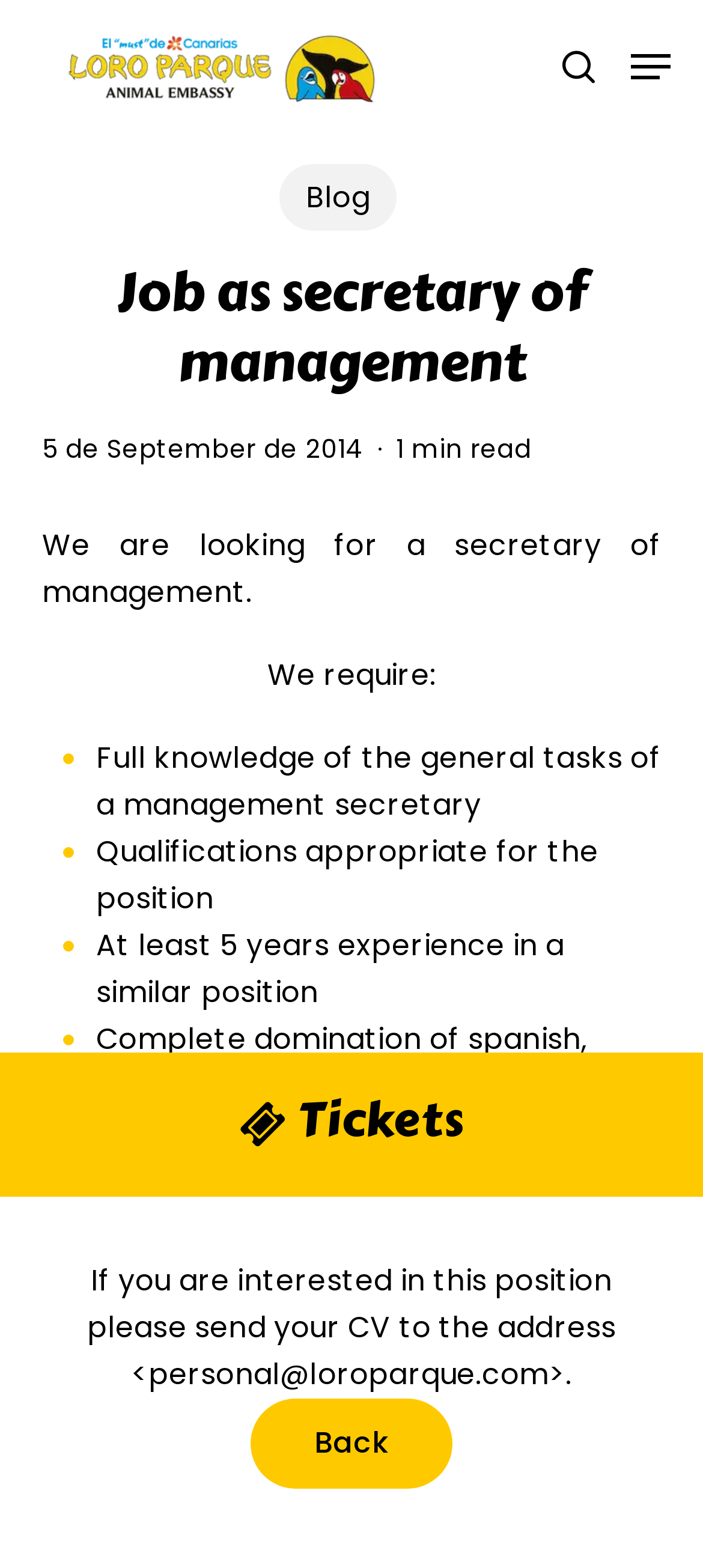Extract the bounding box coordinates for the UI element described by the text: "Menu". The coordinates should be in the form of [left, top, right, bottom] with values between 0 and 1.

[0.897, 0.031, 0.954, 0.054]